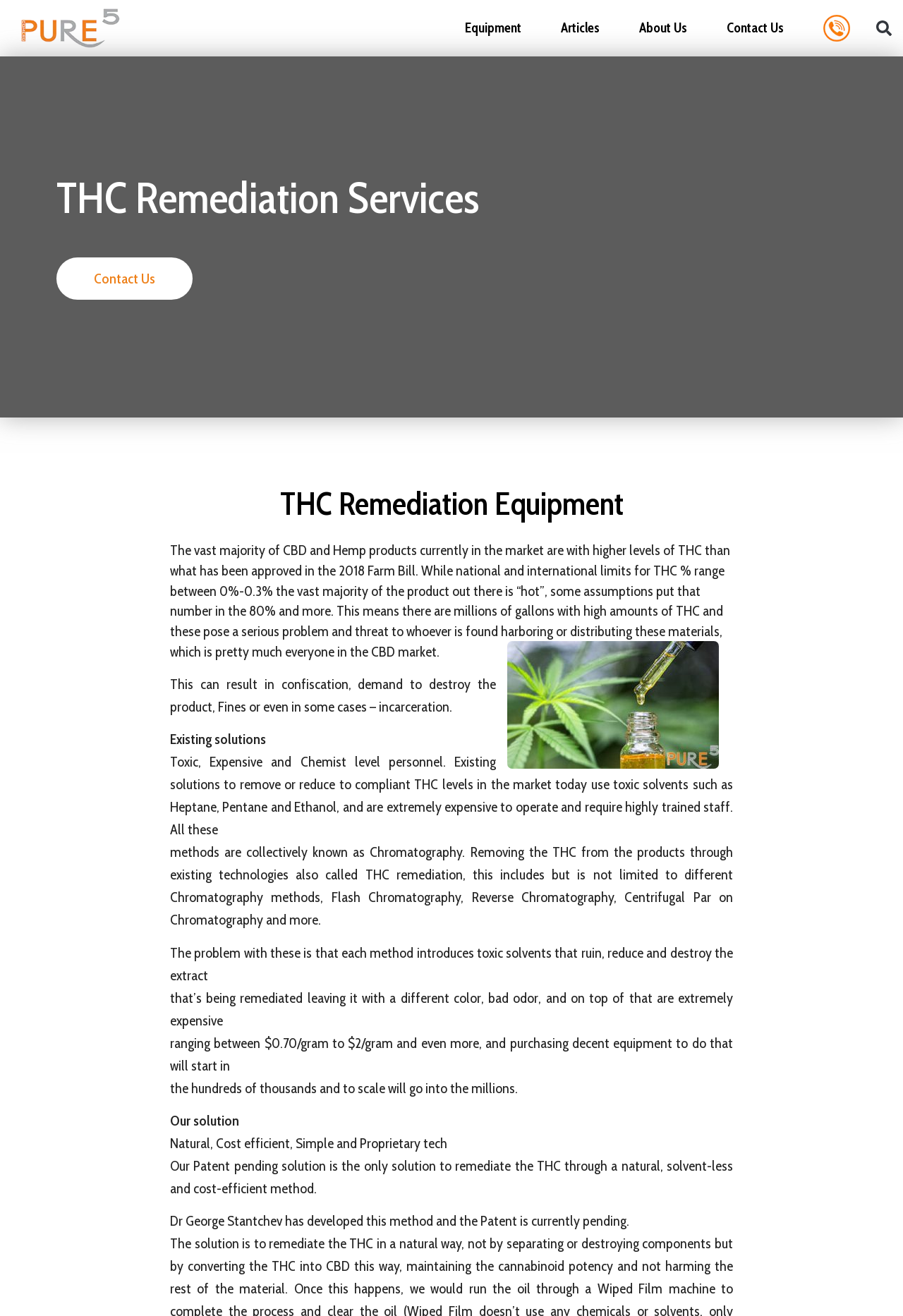What is the purpose of THC remediation? Using the information from the screenshot, answer with a single word or phrase.

To remove or reduce THC levels